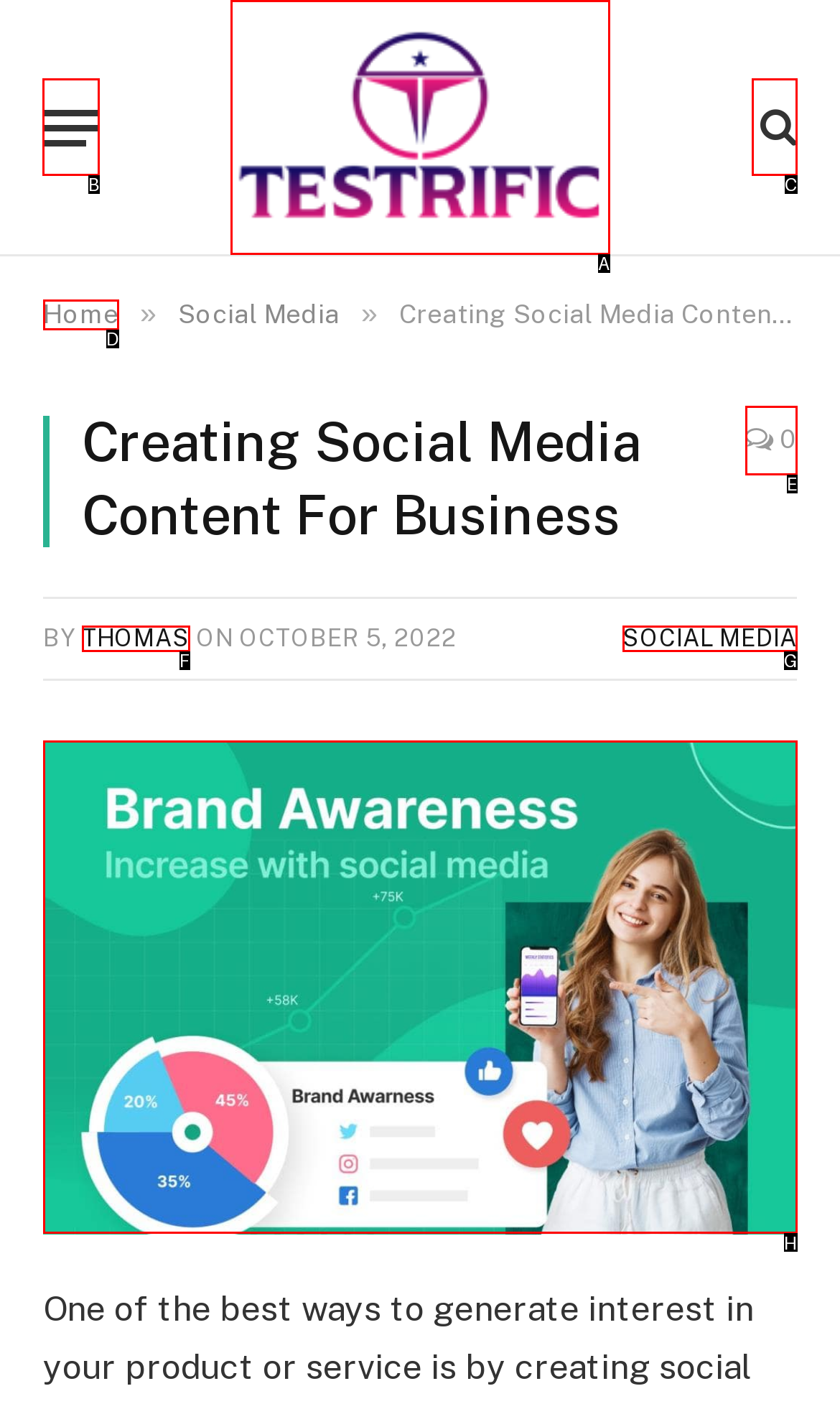Which choice should you pick to execute the task: Click the menu button
Respond with the letter associated with the correct option only.

B